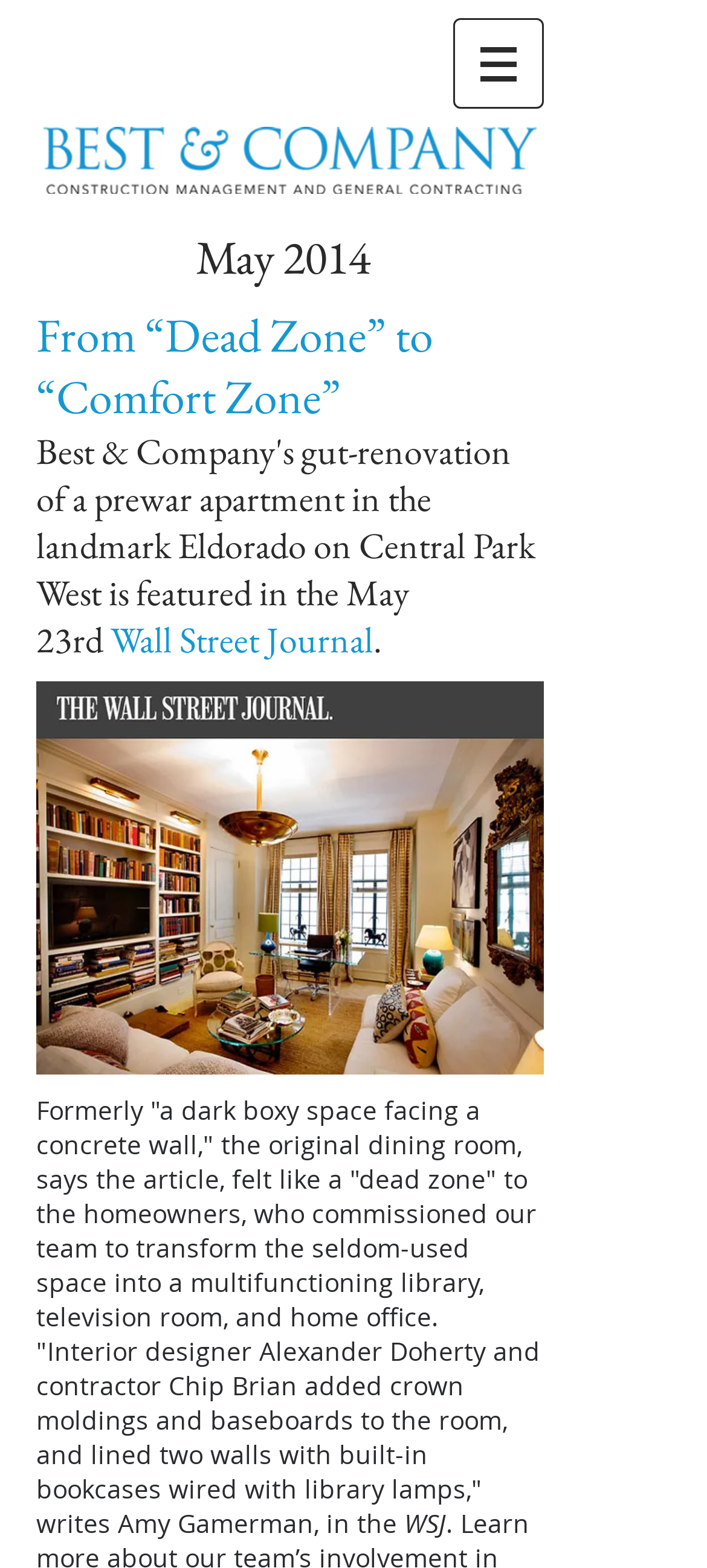Offer a detailed explanation of the webpage layout and contents.

The webpage features a prominent logo of "Best & Company" with a tagline at the top left, which is also a clickable link. To the top right, there is a navigation menu labeled "Site" with a dropdown button. Below the logo, there are three headings in a hierarchical structure. The first heading reads "May 2014", followed by "From “Dead Zone” to “Comfort Zone”", and then a longer paragraph describing a renovation project featured in the Wall Street Journal. This paragraph contains a link to the Wall Street Journal. 

Below the headings, there is a large image that takes up most of the width of the page, which appears to be a newsletter or article cover related to the renovation project. The image is also a clickable link. 

At the bottom of the page, there is a block of text that continues the story of the renovation project, describing the transformation of a dining room into a multifunctional space. The text is quite detailed, mentioning specific design elements and the people involved in the project. At the very bottom of the page, there is a small text "WSJ" which likely refers to the Wall Street Journal.